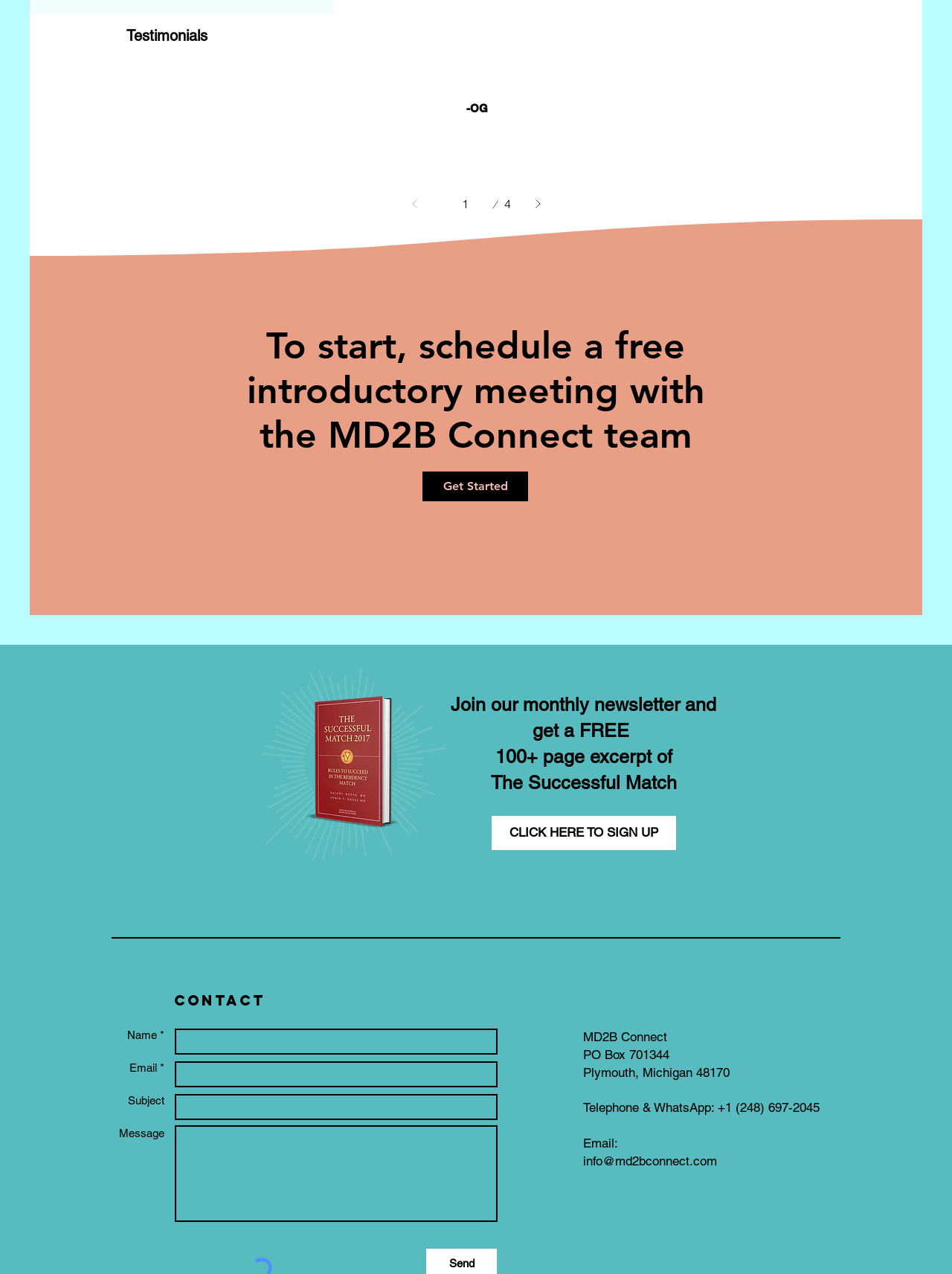What is the purpose of the 'Get Started' link?
Please use the visual content to give a single word or phrase answer.

Schedule a free introductory meeting